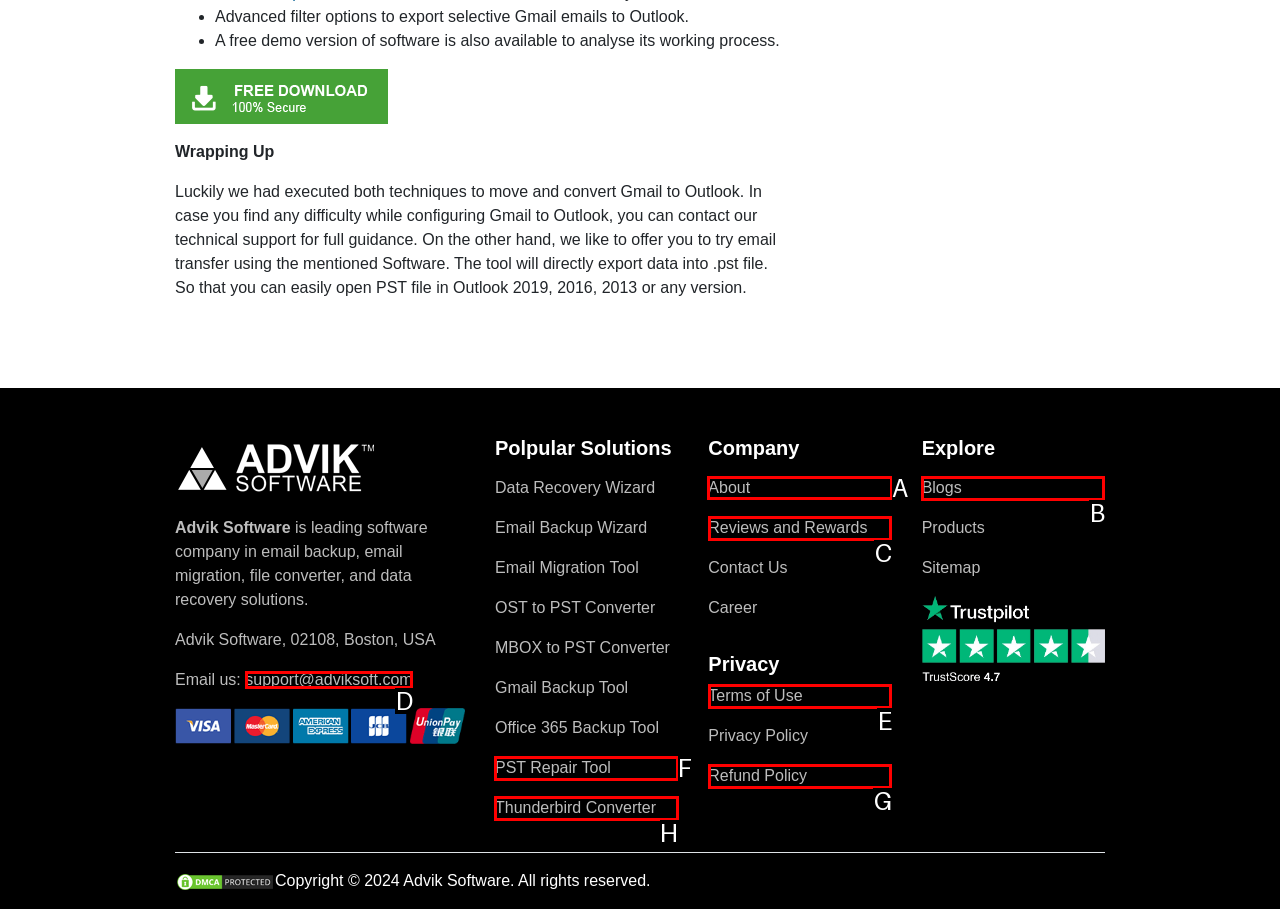Identify the HTML element that should be clicked to accomplish the task: Read the warning about Certifiedmobilenotaryservice.com
Provide the option's letter from the given choices.

None